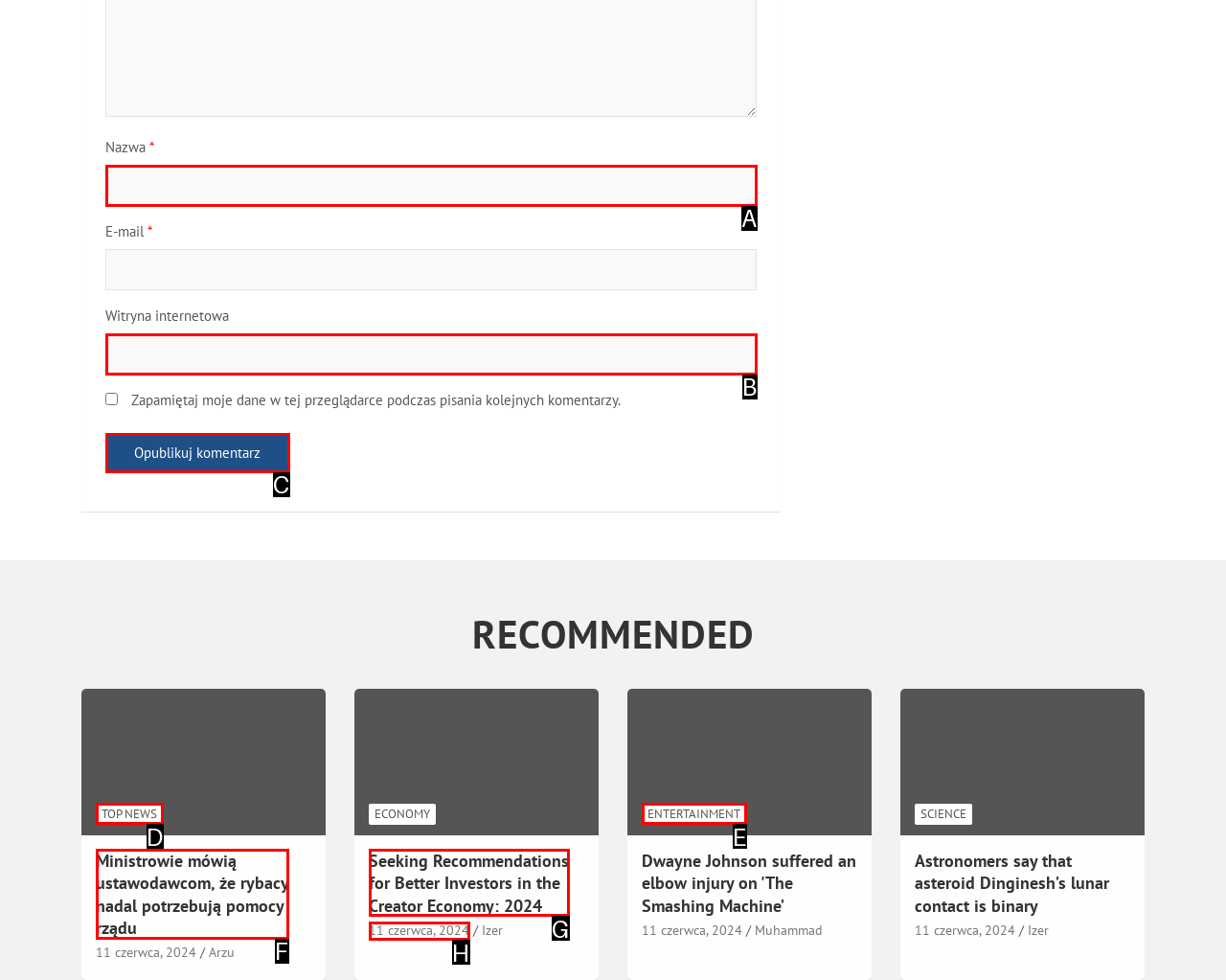Given the description: Top News, choose the HTML element that matches it. Indicate your answer with the letter of the option.

D